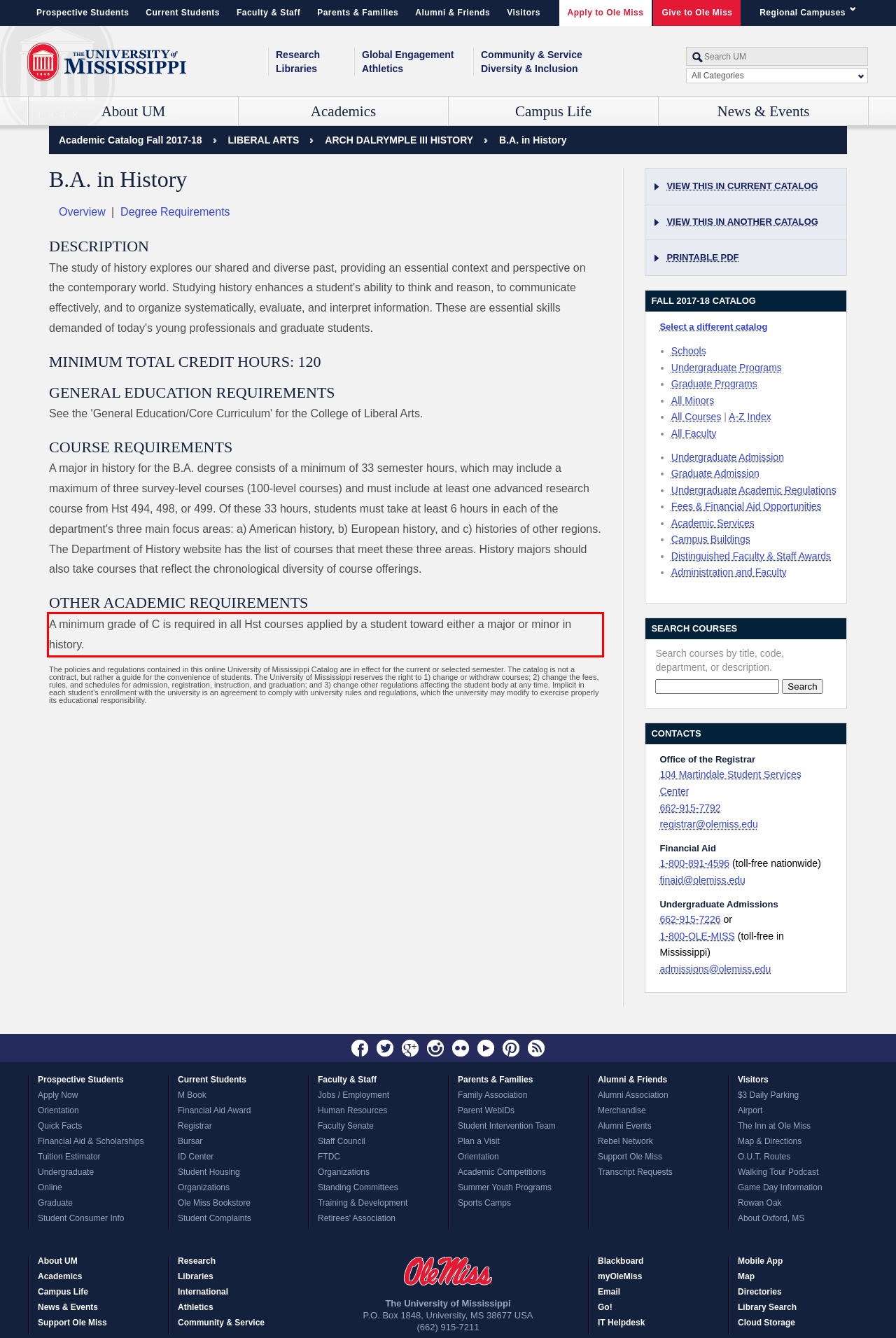From the given screenshot of a webpage, identify the red bounding box and extract the text content within it.

A minimum grade of C is required in all Hst courses applied by a student toward either a major or minor in history.